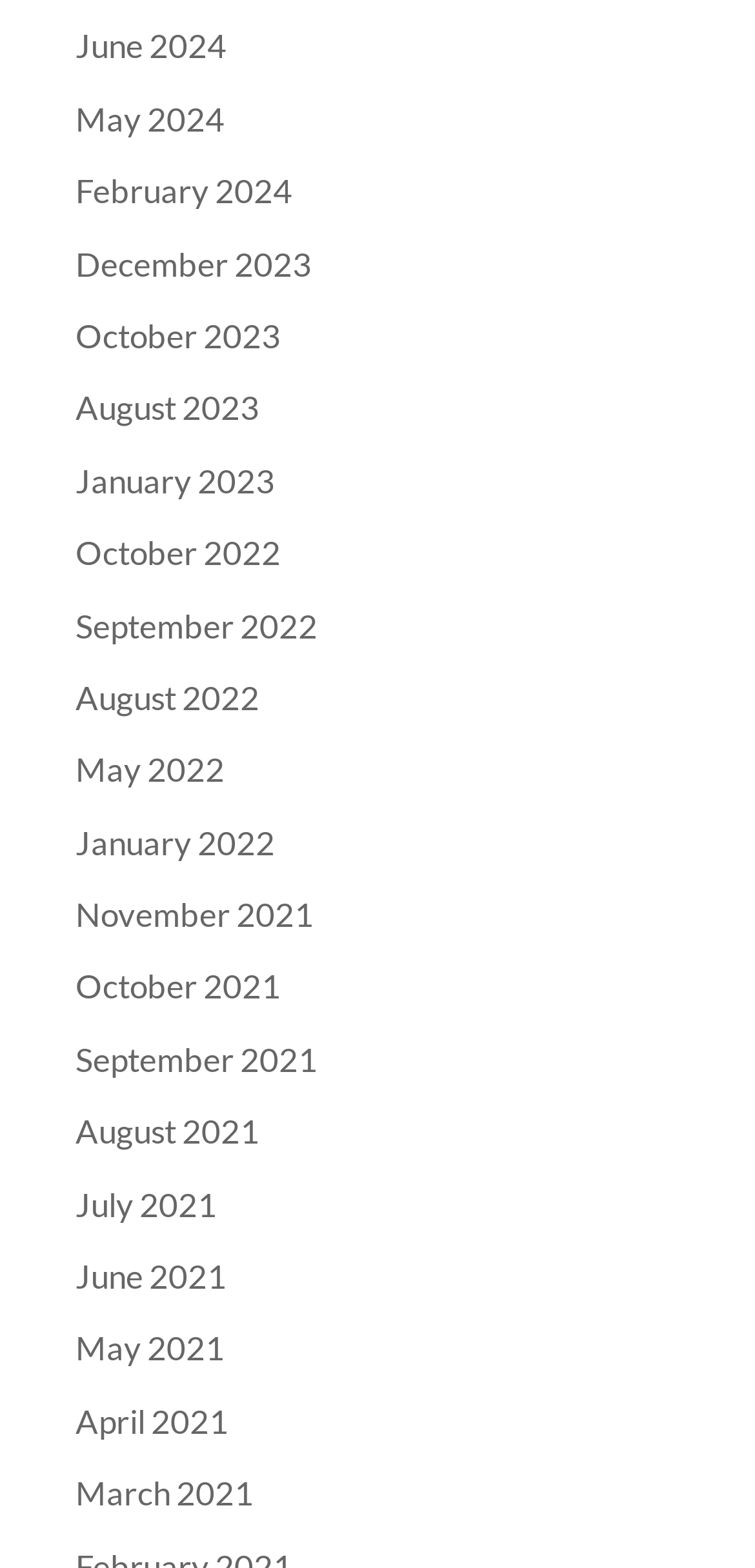Can you pinpoint the bounding box coordinates for the clickable element required for this instruction: "go to May 2022"? The coordinates should be four float numbers between 0 and 1, i.e., [left, top, right, bottom].

[0.1, 0.478, 0.297, 0.504]